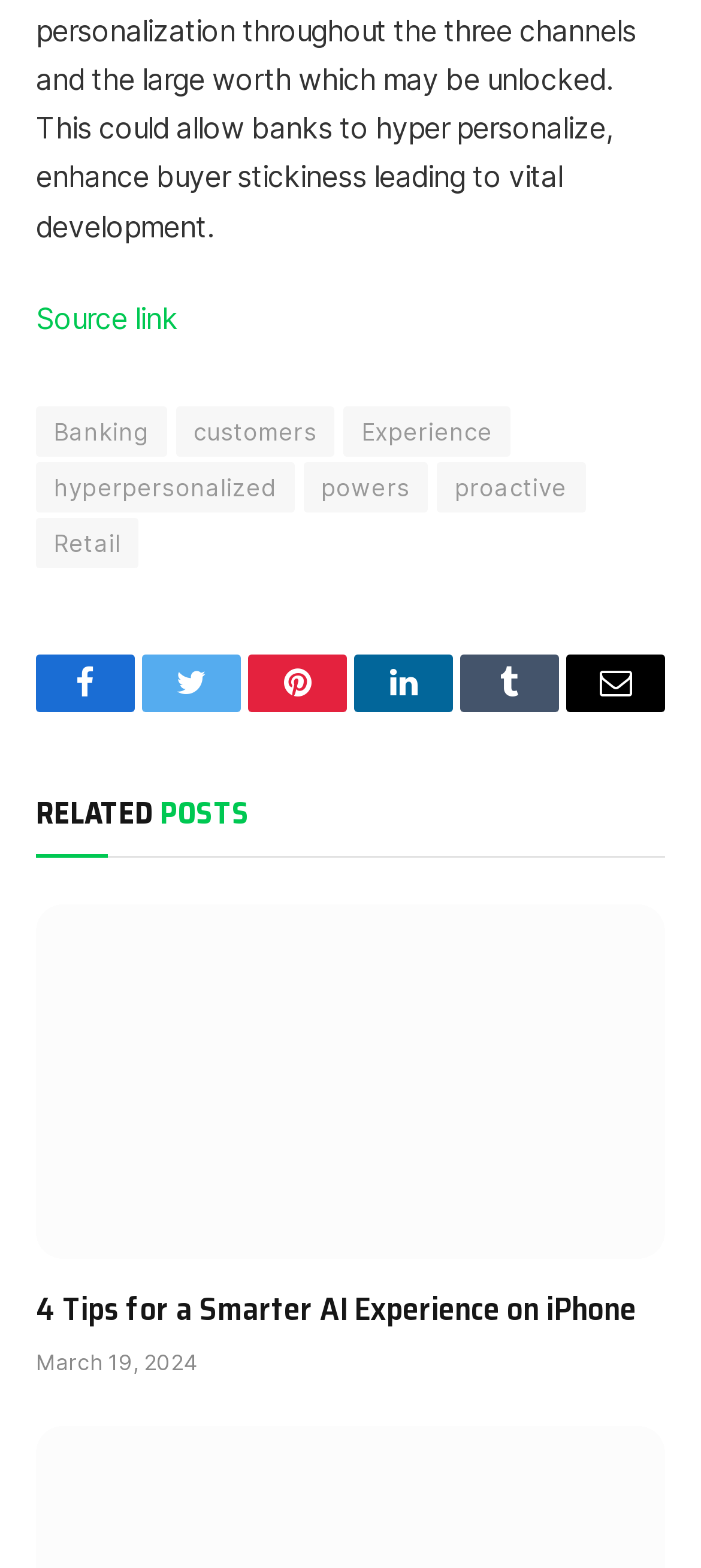Please identify the bounding box coordinates of the clickable area that will allow you to execute the instruction: "View the '4 Tips for a Smarter AI Experience on iPhone' post".

[0.051, 0.818, 0.908, 0.85]